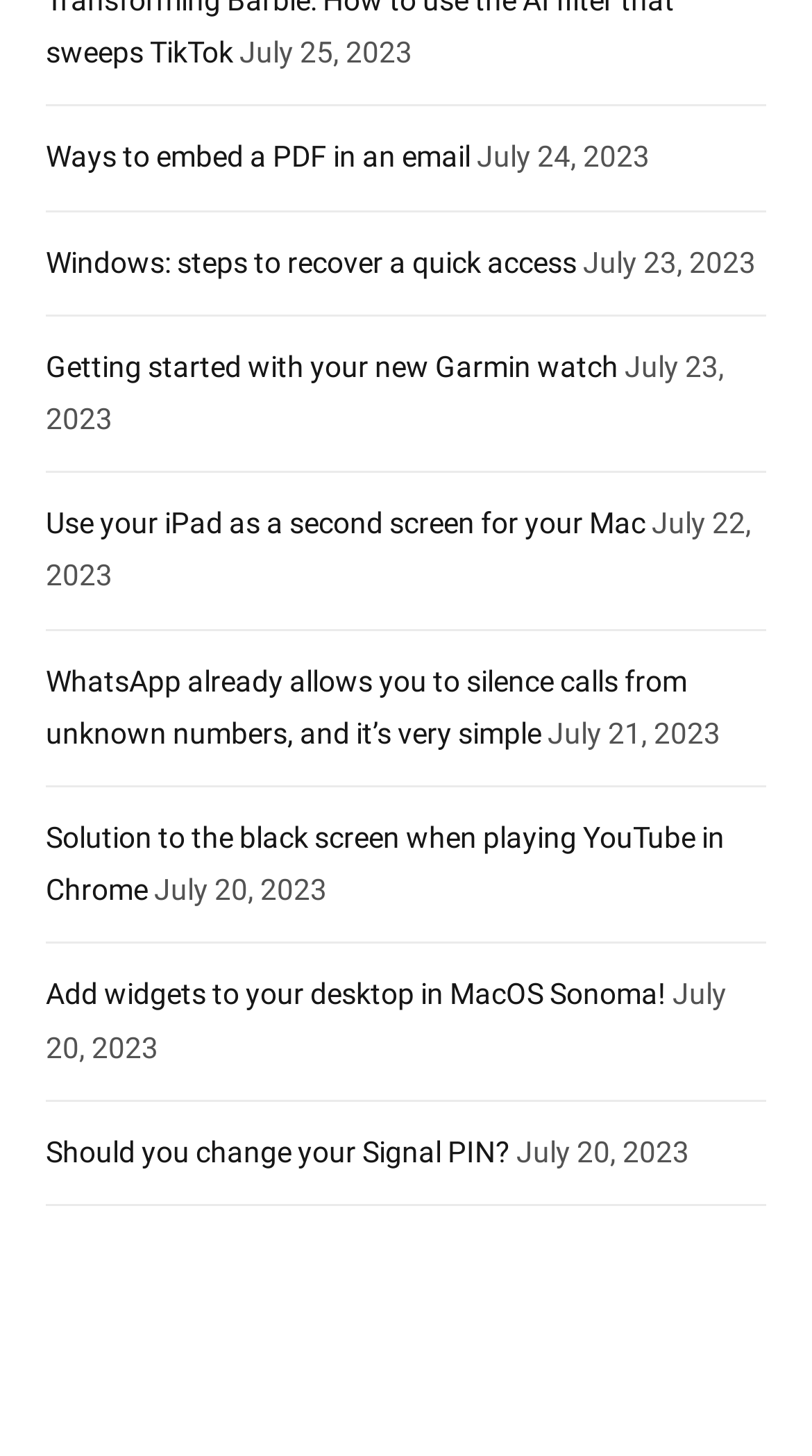How many links are there on the webpage?
Using the image as a reference, deliver a detailed and thorough answer to the question.

I counted the number of link elements on the webpage, and there are 7 links in total.